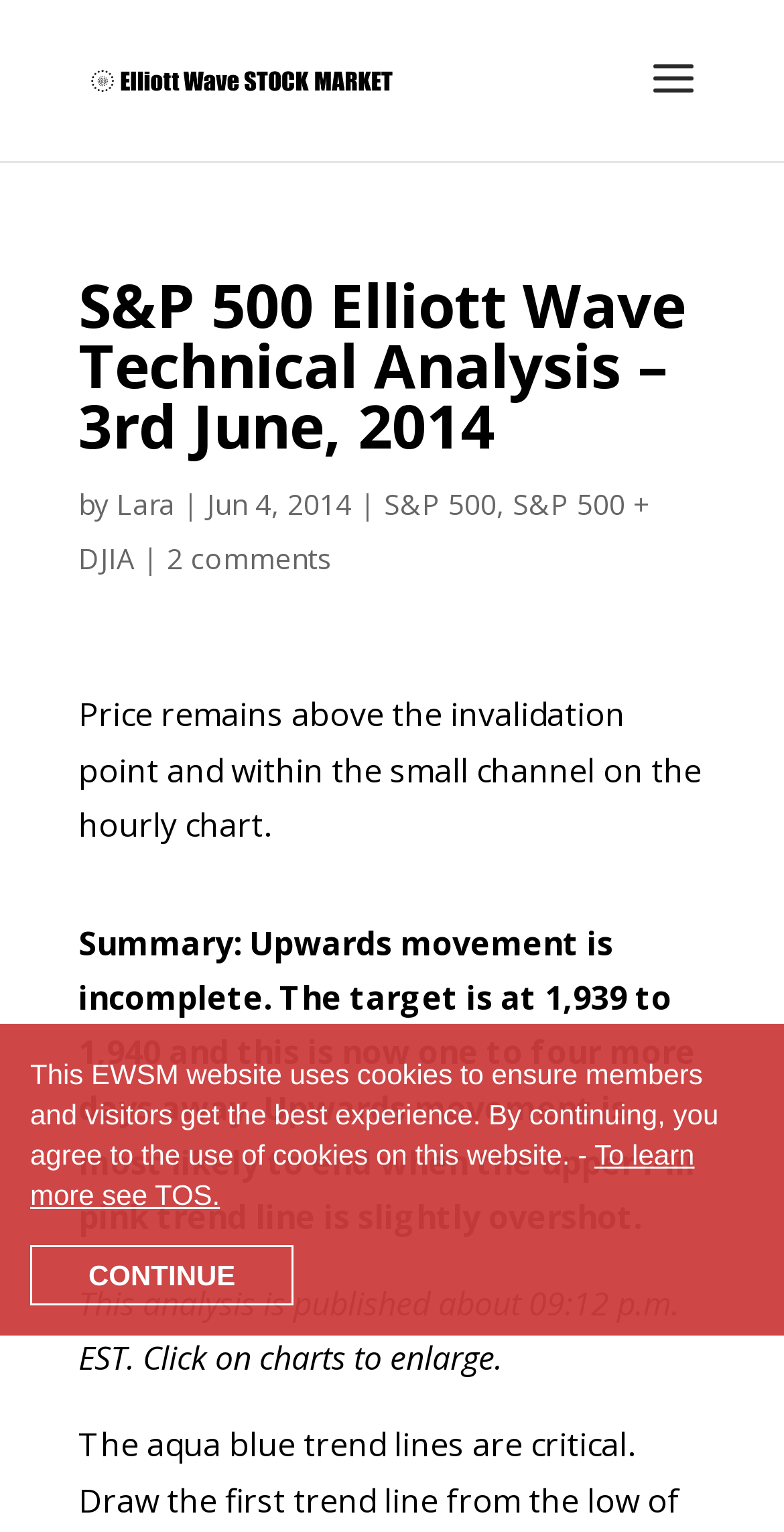Given the element description, predict the bounding box coordinates in the format (top-left x, top-left y, bottom-right x, bottom-right y), using floating point numbers between 0 and 1: S&P 500

[0.49, 0.316, 0.633, 0.341]